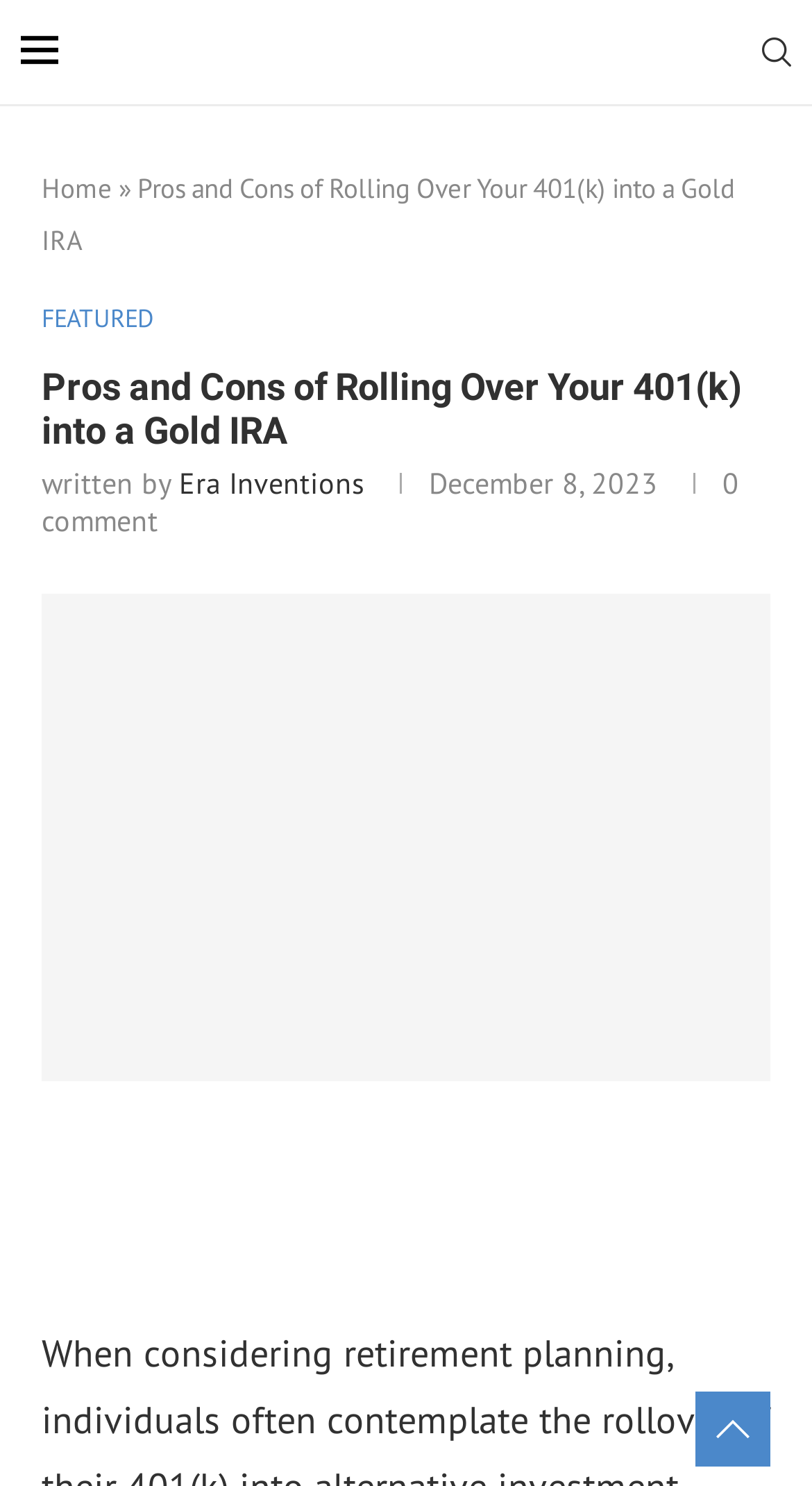Use a single word or phrase to answer the question: What is the name of the article author?

Era Inventions